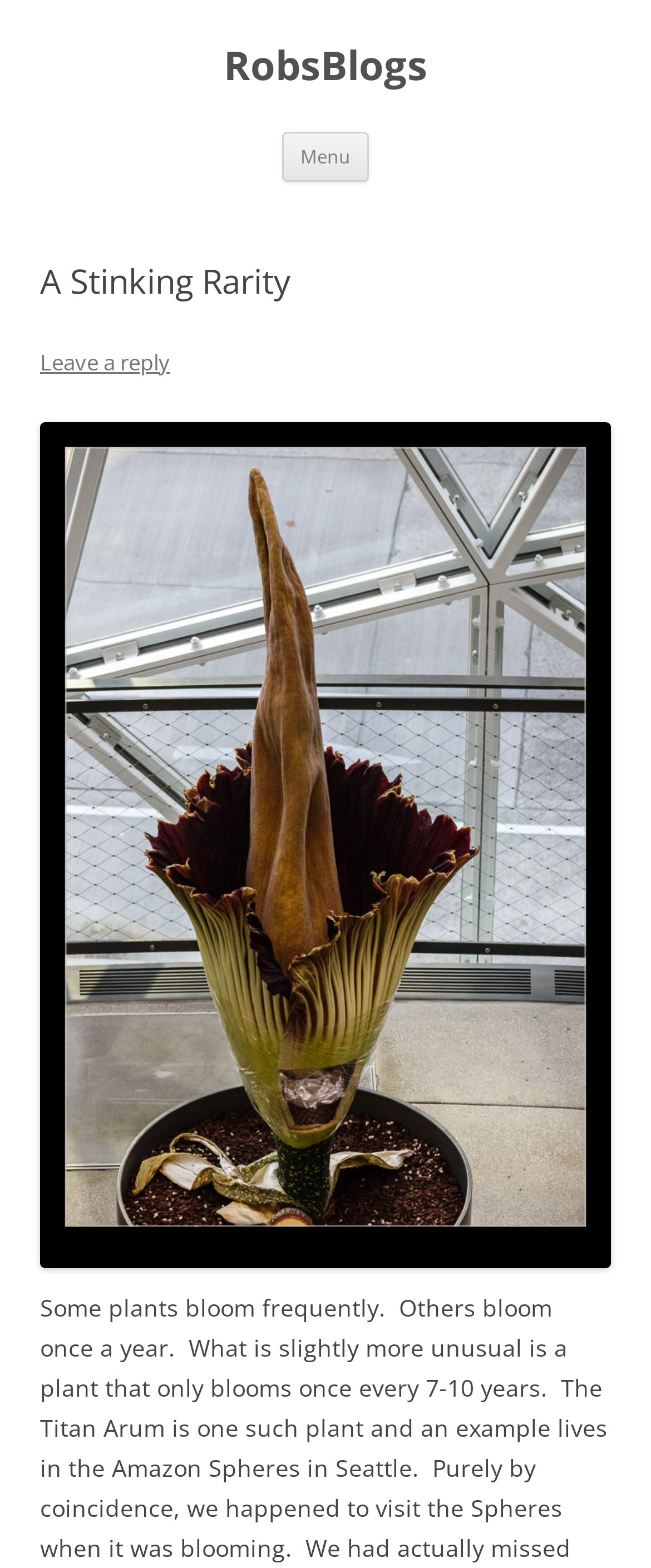How many links are there in the main content area?
Please answer using one word or phrase, based on the screenshot.

3